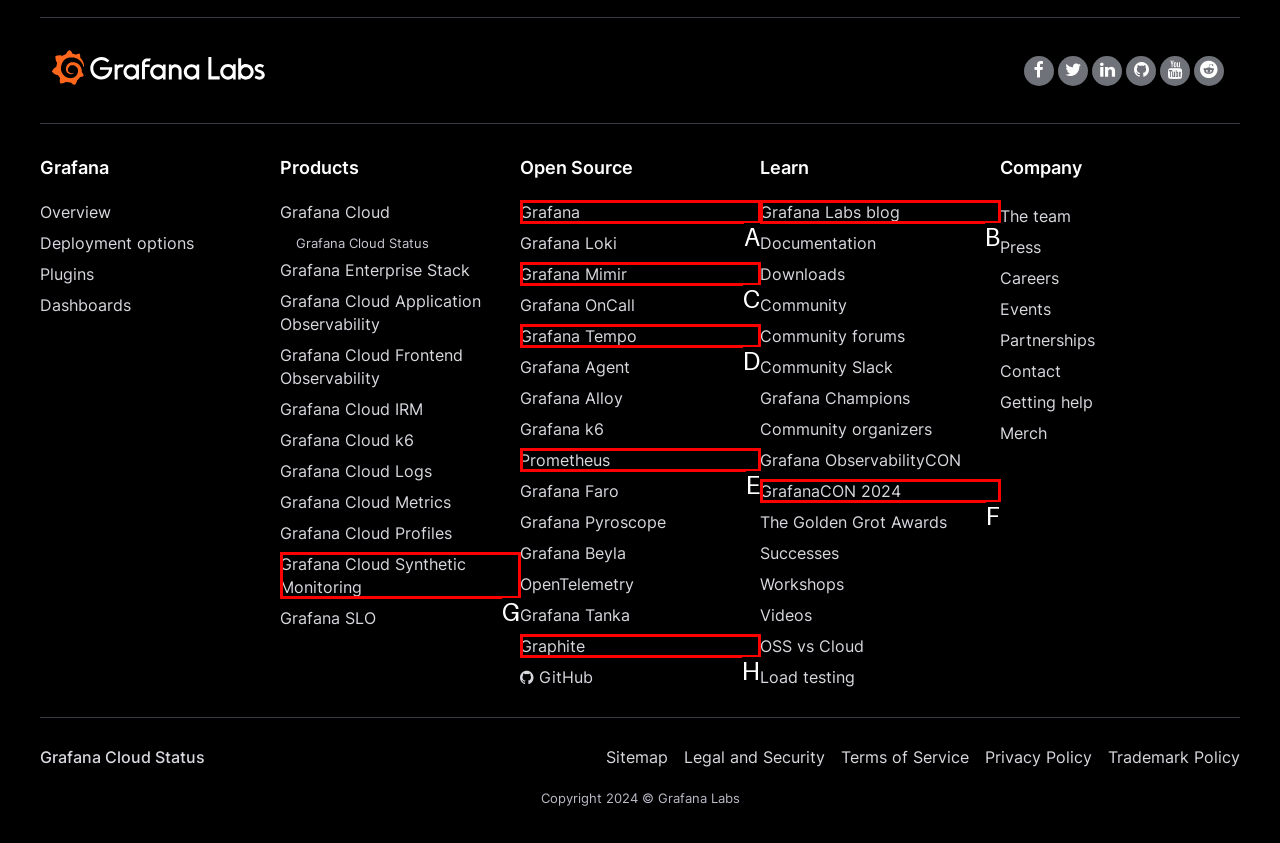Find the HTML element that suits the description: Grafana Cloud Synthetic Monitoring
Indicate your answer with the letter of the matching option from the choices provided.

G